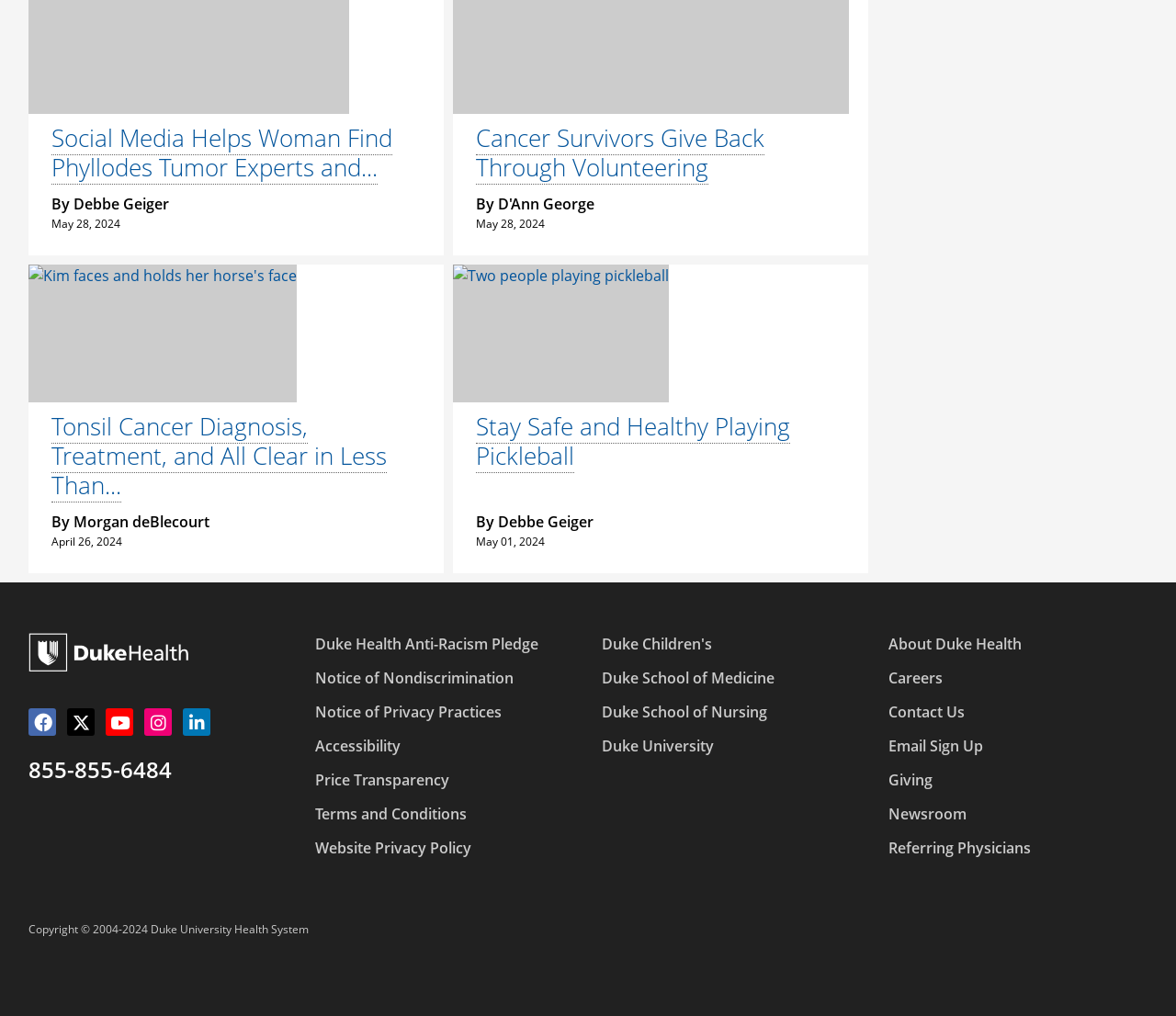What is the date of the article 'Social Media Helps Woman Find Phyllodes Tumor Experts and...'
Please provide a single word or phrase in response based on the screenshot.

May 28, 2024